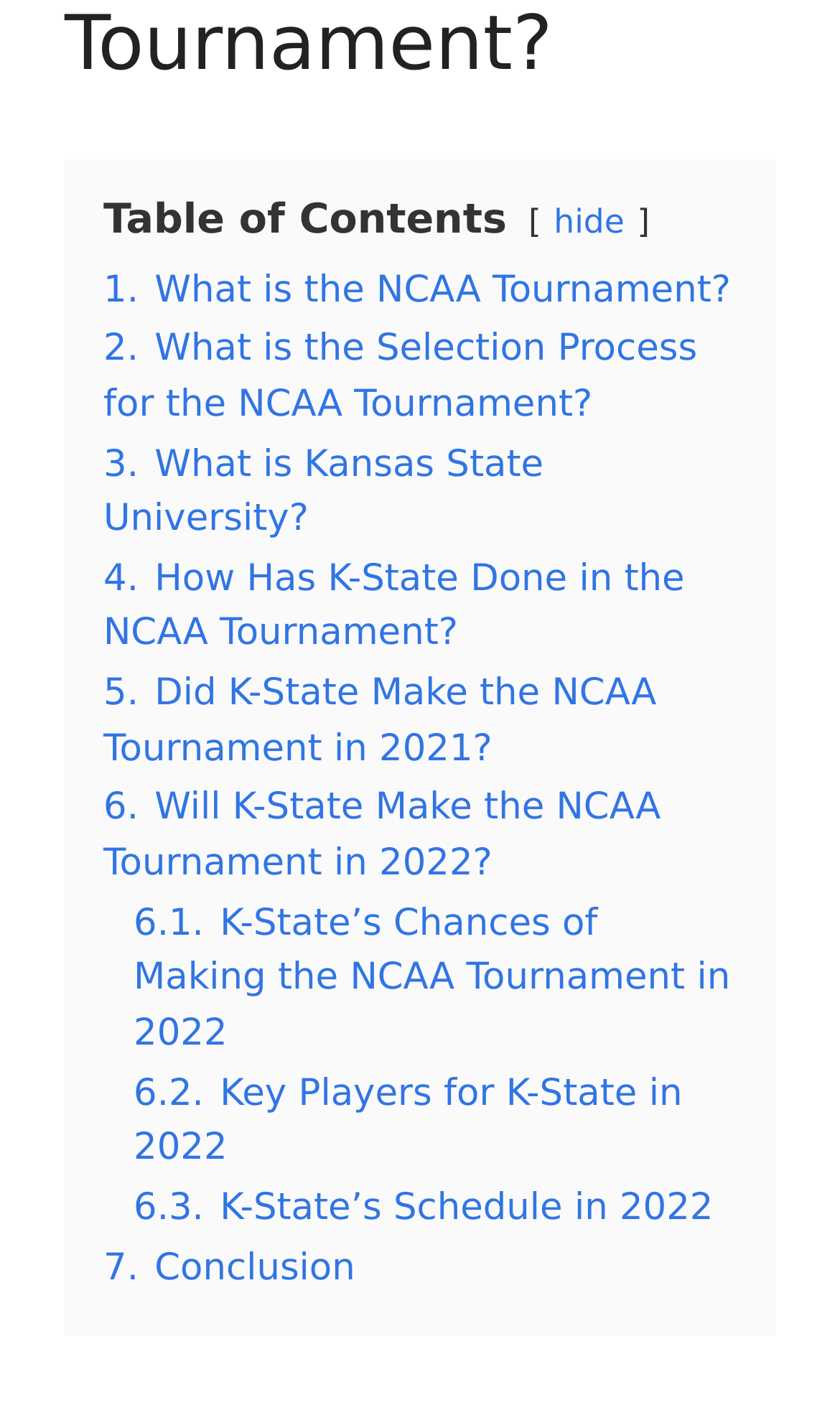Pinpoint the bounding box coordinates of the clickable element needed to complete the instruction: "Click on 'What is the NCAA Tournament?'". The coordinates should be provided as four float numbers between 0 and 1: [left, top, right, bottom].

[0.123, 0.191, 0.87, 0.222]